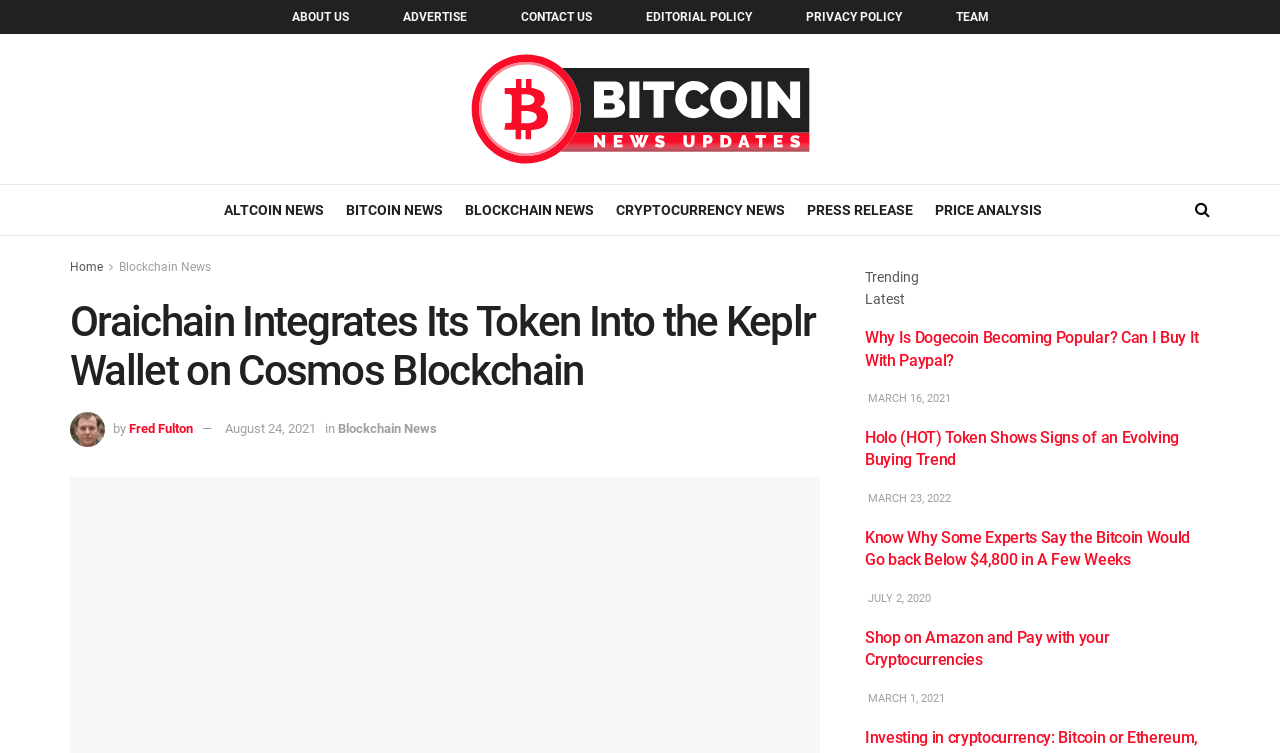What type of news does this website provide?
Please answer the question with as much detail and depth as you can.

Based on the links and headings on the webpage, such as 'Blockchain News', 'Bitcoin News', 'Altcoin News', and 'Cryptocurrency News', it is clear that this website provides news related to cryptocurrencies and blockchain technology.